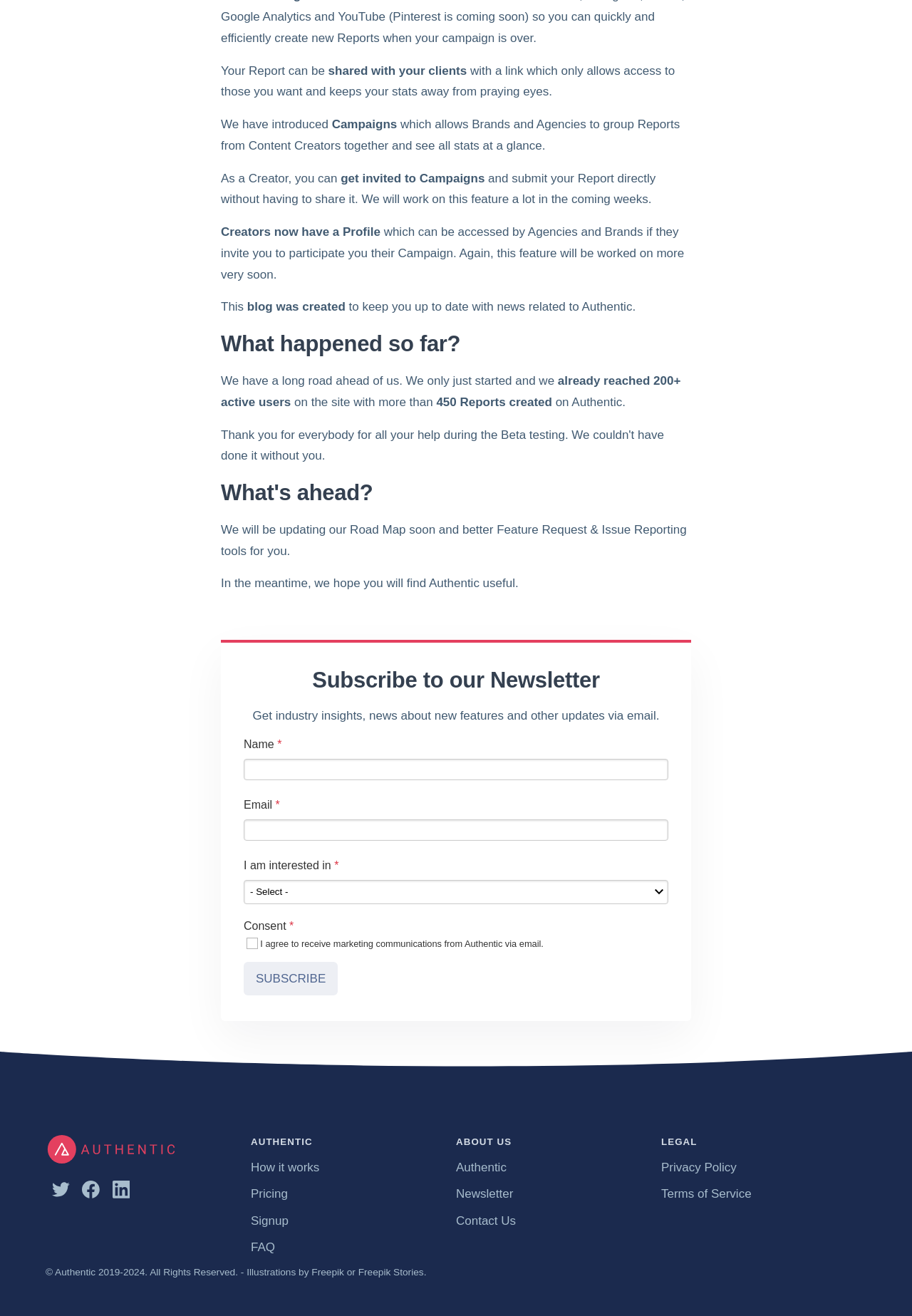Provide the bounding box coordinates, formatted as (top-left x, top-left y, bottom-right x, bottom-right y), with all values being floating point numbers between 0 and 1. Identify the bounding box of the UI element that matches the description: Pricing

[0.275, 0.902, 0.316, 0.913]